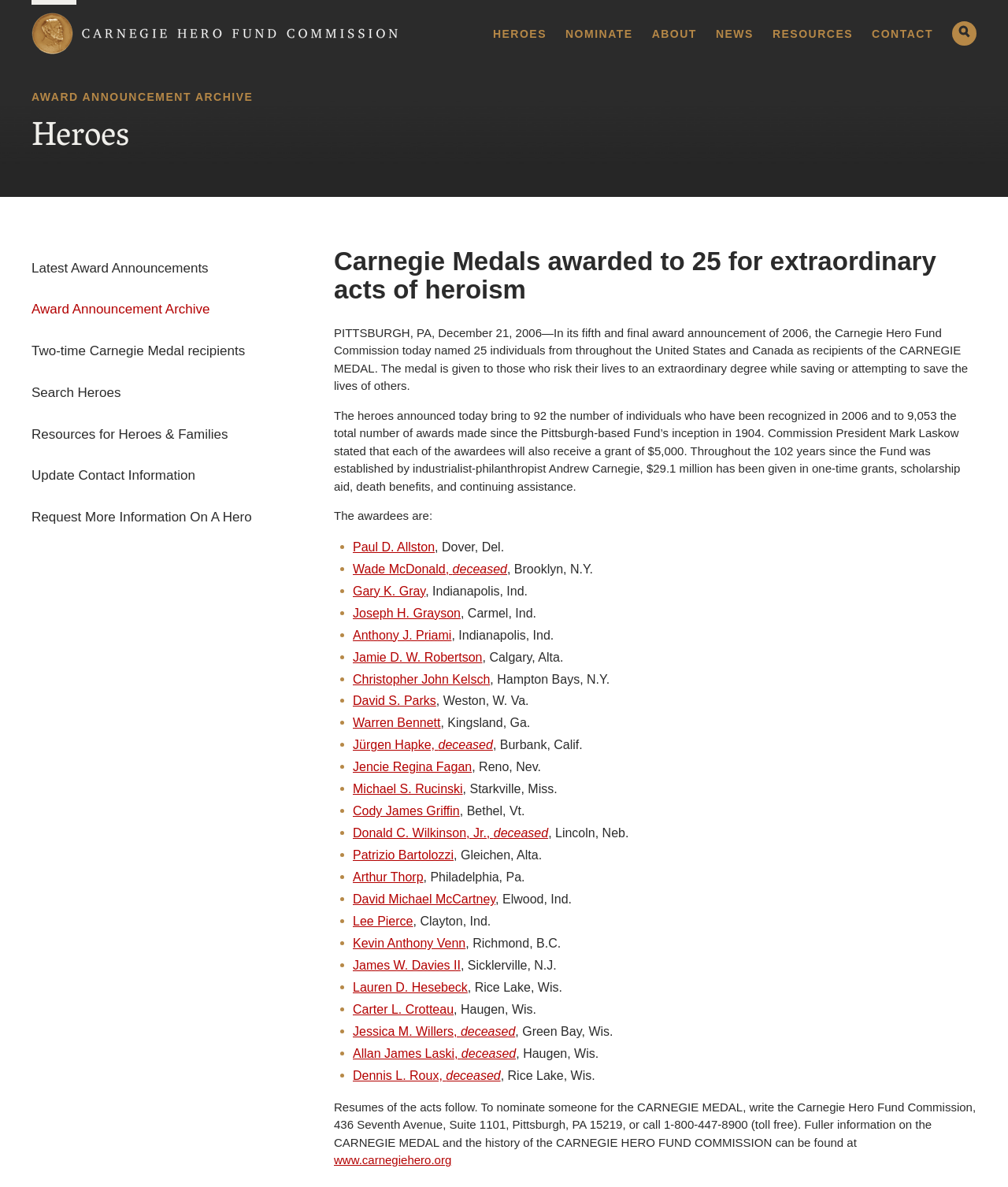Give a comprehensive overview of the webpage, including key elements.

The webpage is about the Carnegie Hero Fund Commission, which awards the Carnegie Medal to individuals who have performed extraordinary acts of heroism. The page announces the recipients of the medal, with a total of 25 individuals from the United States and Canada being recognized.

At the top of the page, there is a navigation menu with links to the main sections of the website, including "HEROES", "NOMINATE", "ABOUT", "NEWS", "RESOURCES", and "CONTACT". Below this, there is a header section with a logo and a link to the Carnegie Hero Fund Commission.

The main content of the page is divided into two sections. The first section announces the award recipients, with a brief description of the medal and the number of individuals recognized in 2006 and since the fund's inception in 1904. The second section lists the names of the 25 recipients, along with their locations and a brief description of their acts of heroism.

To the right of the main content, there is a navigation menu with links to press releases, including the latest award announcements, an archive of past announcements, and resources for heroes and their families.

At the bottom of the page, there is a footer section with a link to the Carnegie Hero Fund Commission's website and a call to action to nominate someone for the Carnegie Medal.